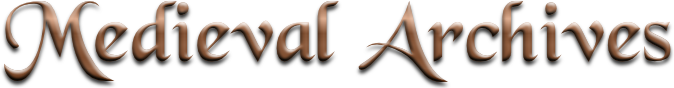Summarize the image with a detailed caption.

The image displays the title "Medieval Archives" in an ornate and elegant font, characterized by its rich brown color that evokes a sense of history and antiquity. This artistic presentation is likely intended to reflect the themes of medieval history and archaeology, aligning with content related to Dublin’s earliest Viking settlement and various other historical discoveries. The design captures the essence of the medieval era, inviting viewers to explore the archives and delve into the intriguing narratives of the past.